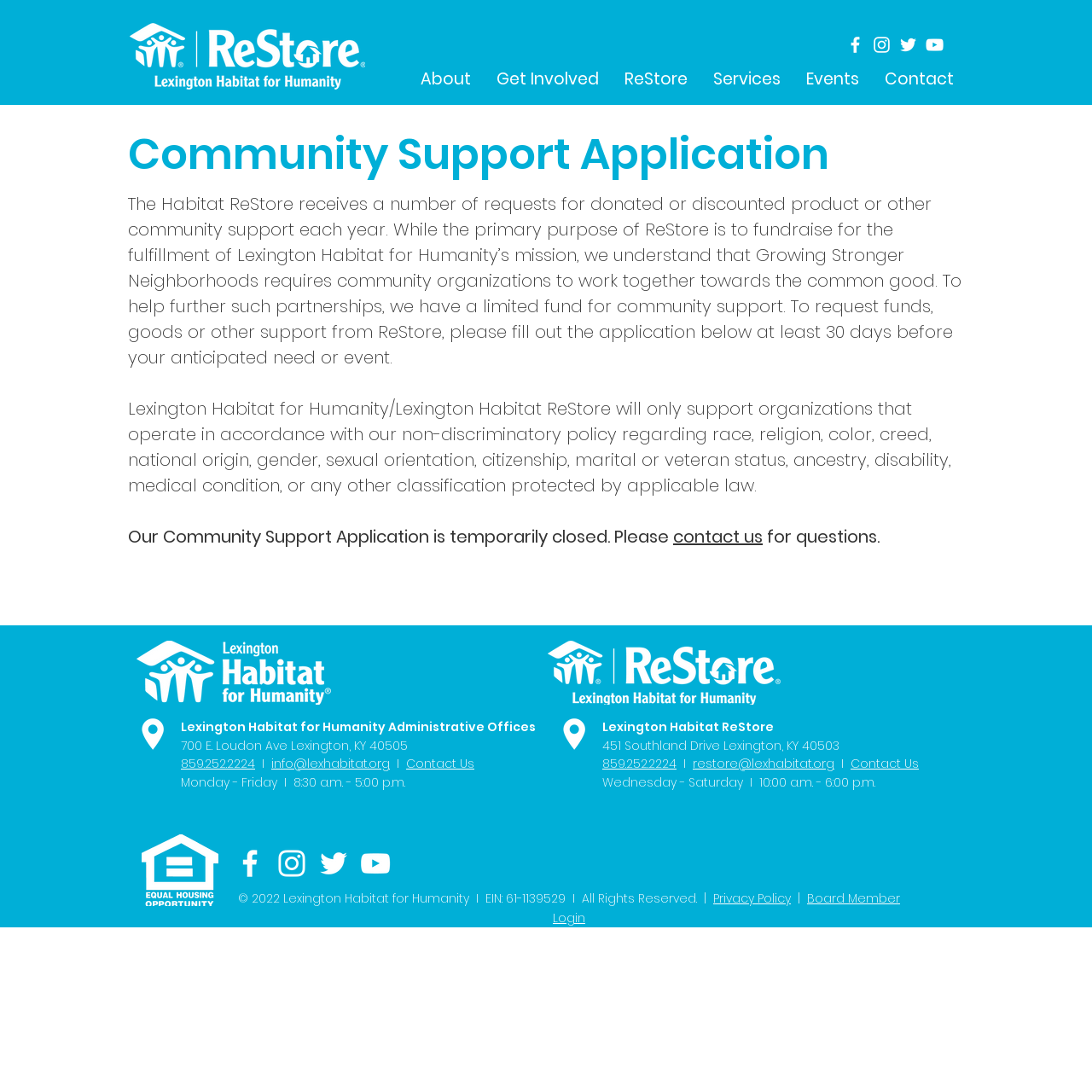Kindly provide the bounding box coordinates of the section you need to click on to fulfill the given instruction: "Click the Community Support Application heading".

[0.117, 0.112, 0.883, 0.171]